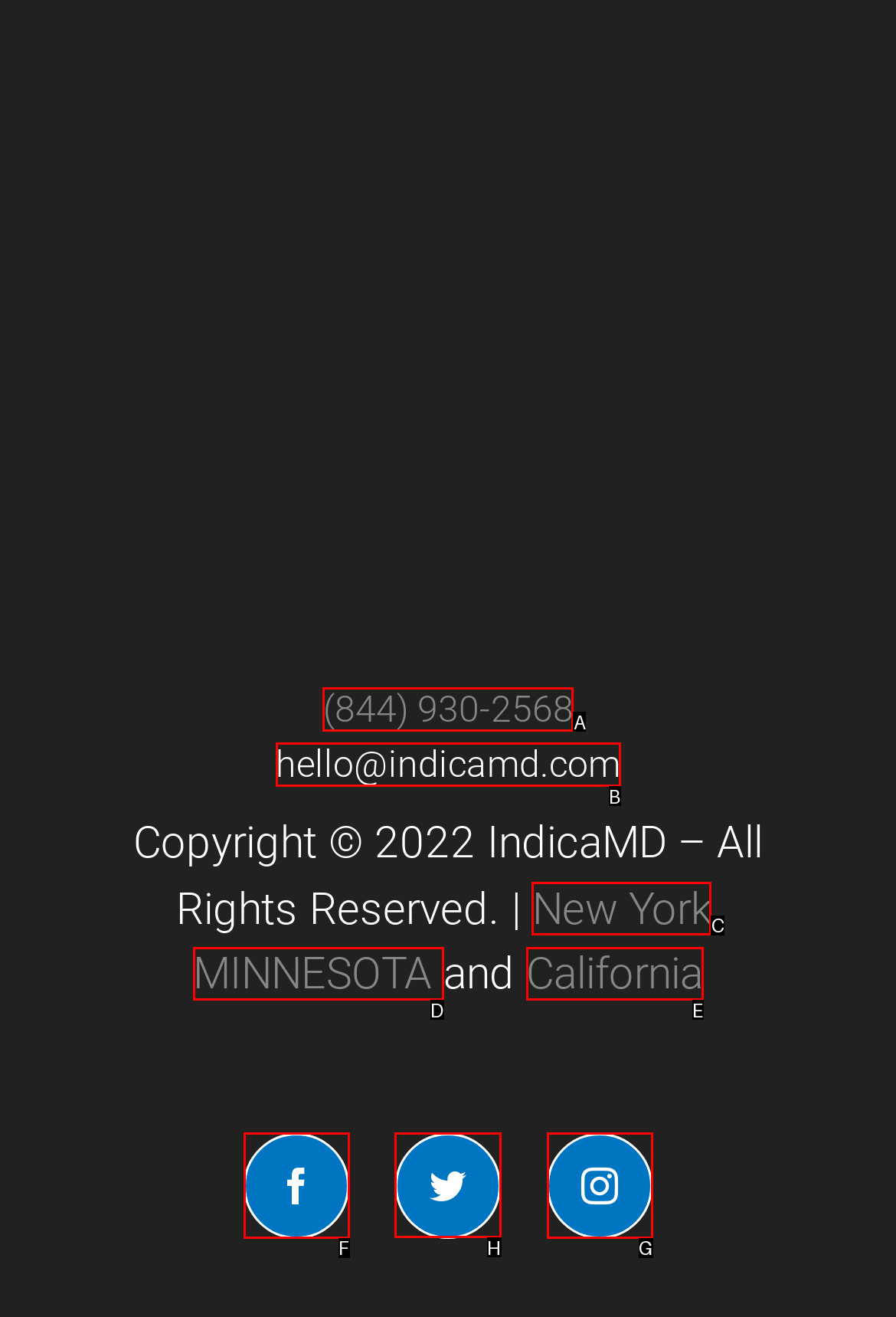Which option should be clicked to execute the task: Check the Twitter account?
Reply with the letter of the chosen option.

H